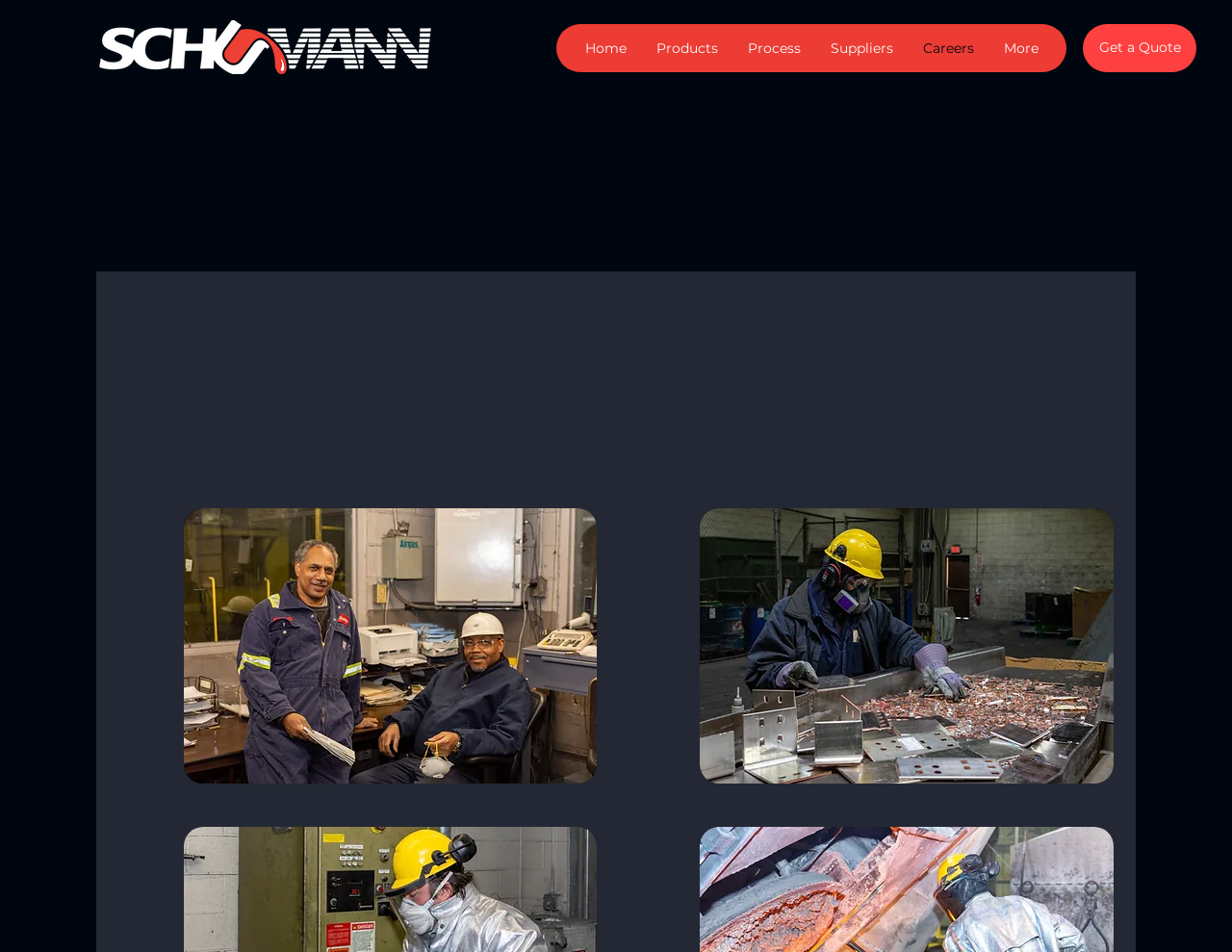Given the description of a UI element: "More", identify the bounding box coordinates of the matching element in the webpage screenshot.

[0.802, 0.025, 0.855, 0.076]